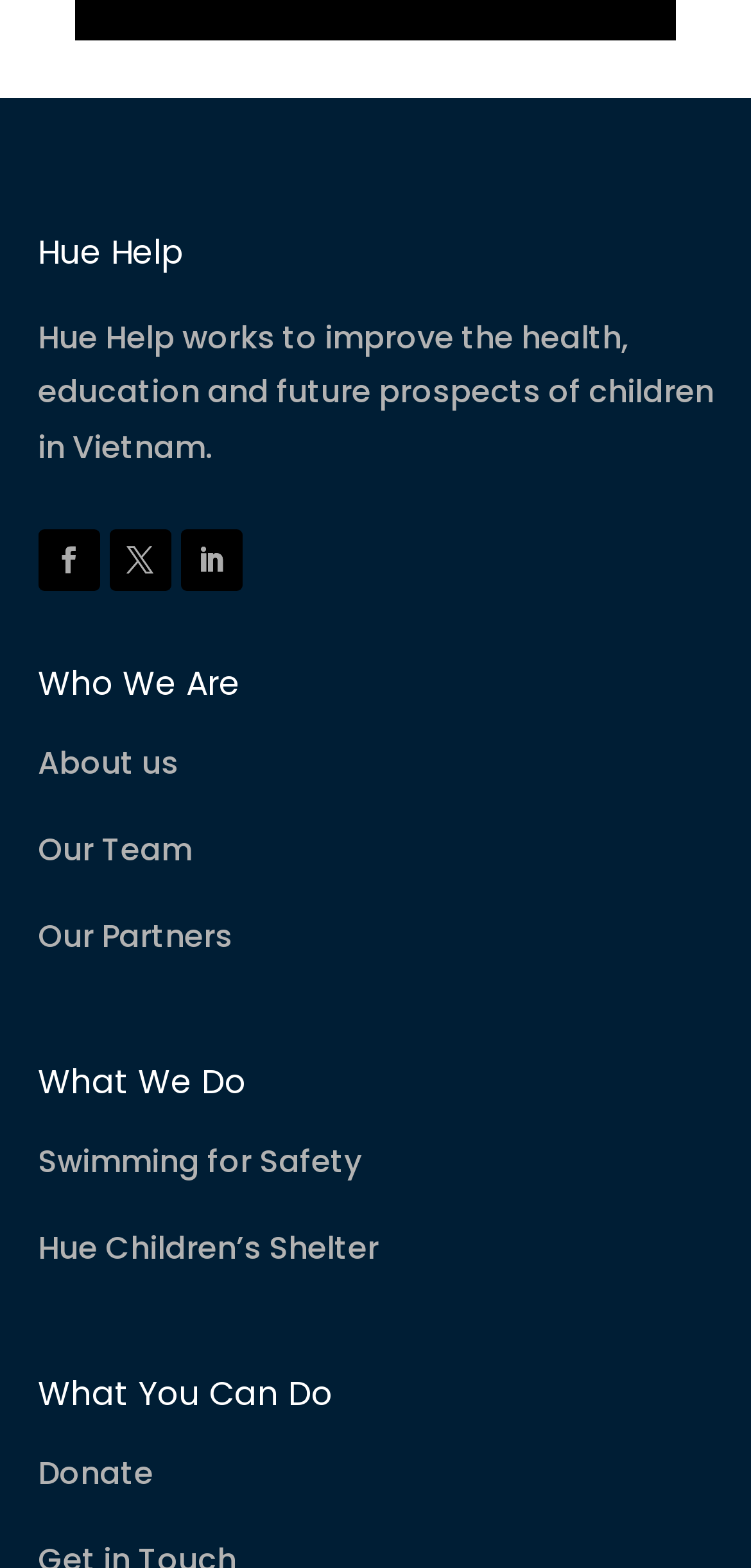What is the main purpose of Hue Help?
Based on the image, please offer an in-depth response to the question.

Based on the static text 'Hue Help works to improve the health, education and future prospects of children in Vietnam.' on the webpage, it can be inferred that the main purpose of Hue Help is to improve the health, education, and future prospects of children in Vietnam.